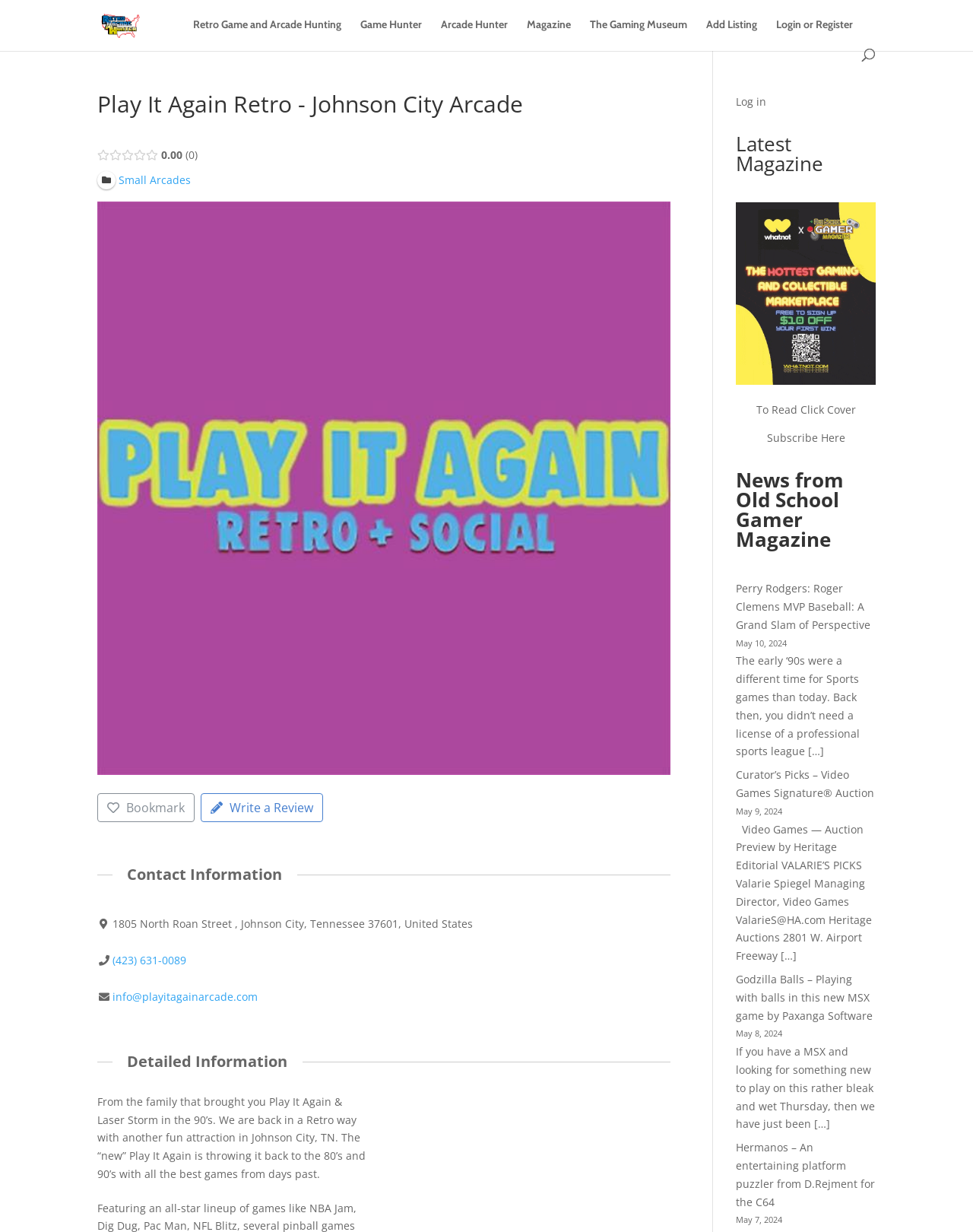With reference to the screenshot, provide a detailed response to the question below:
What is the phone number of the arcade?

The phone number of the arcade can be found in the 'Contact Information' section, which is located in the middle of the webpage. The exact phone number is '(423) 631-0089'.